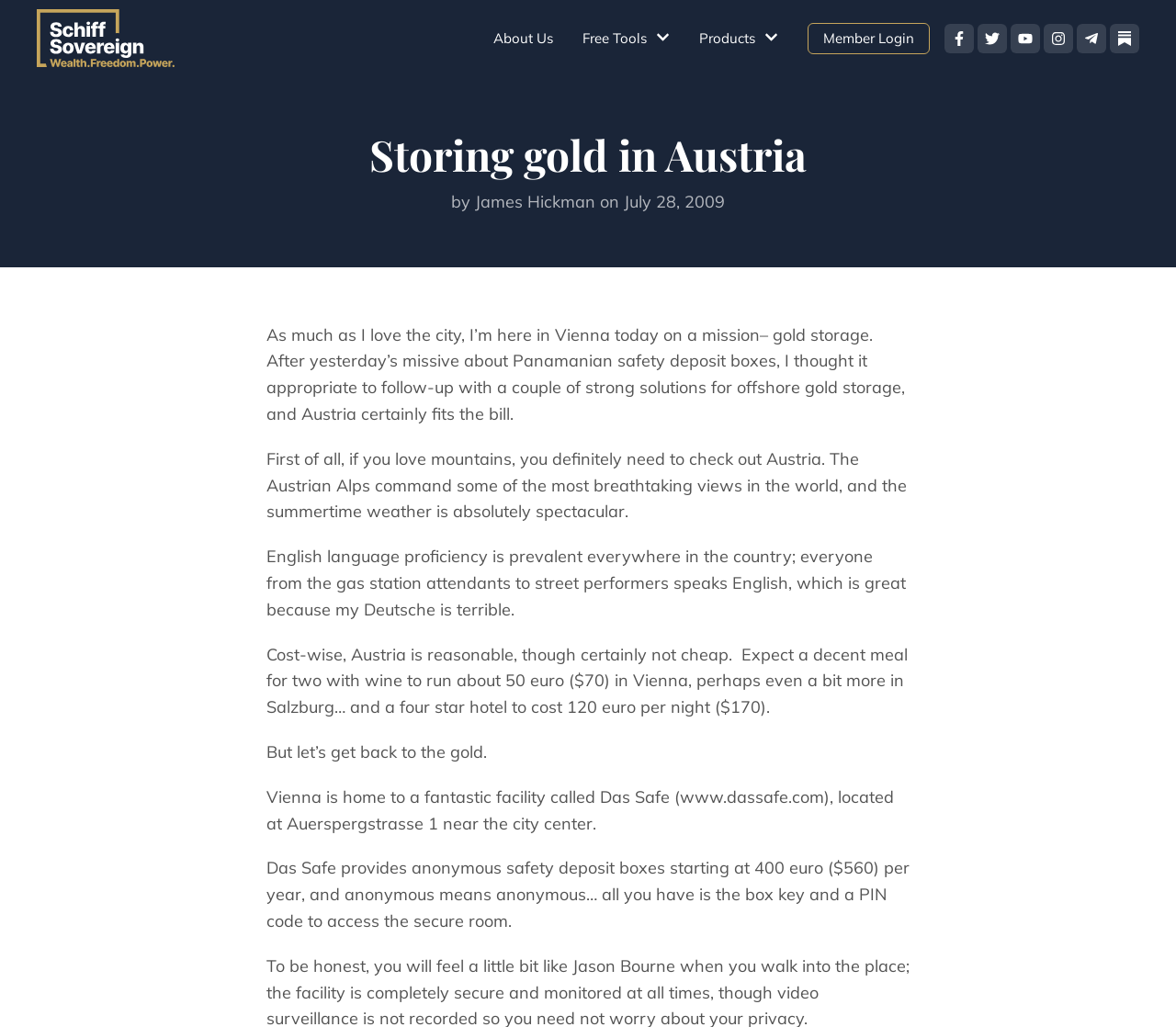Find the bounding box coordinates of the element I should click to carry out the following instruction: "Click the 'About Us' link".

[0.407, 0.023, 0.483, 0.052]